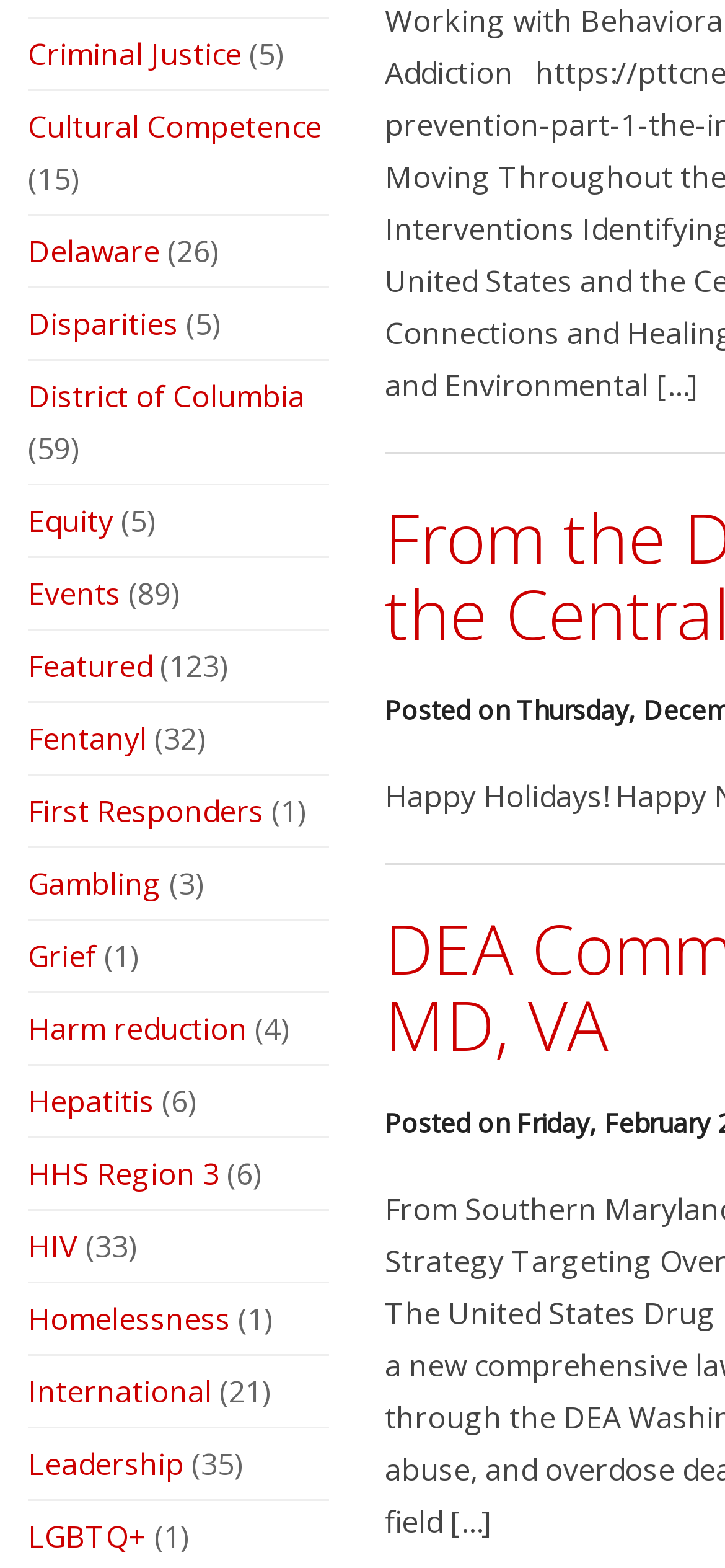Are the links on the webpage organized alphabetically?
Give a one-word or short phrase answer based on the image.

Yes